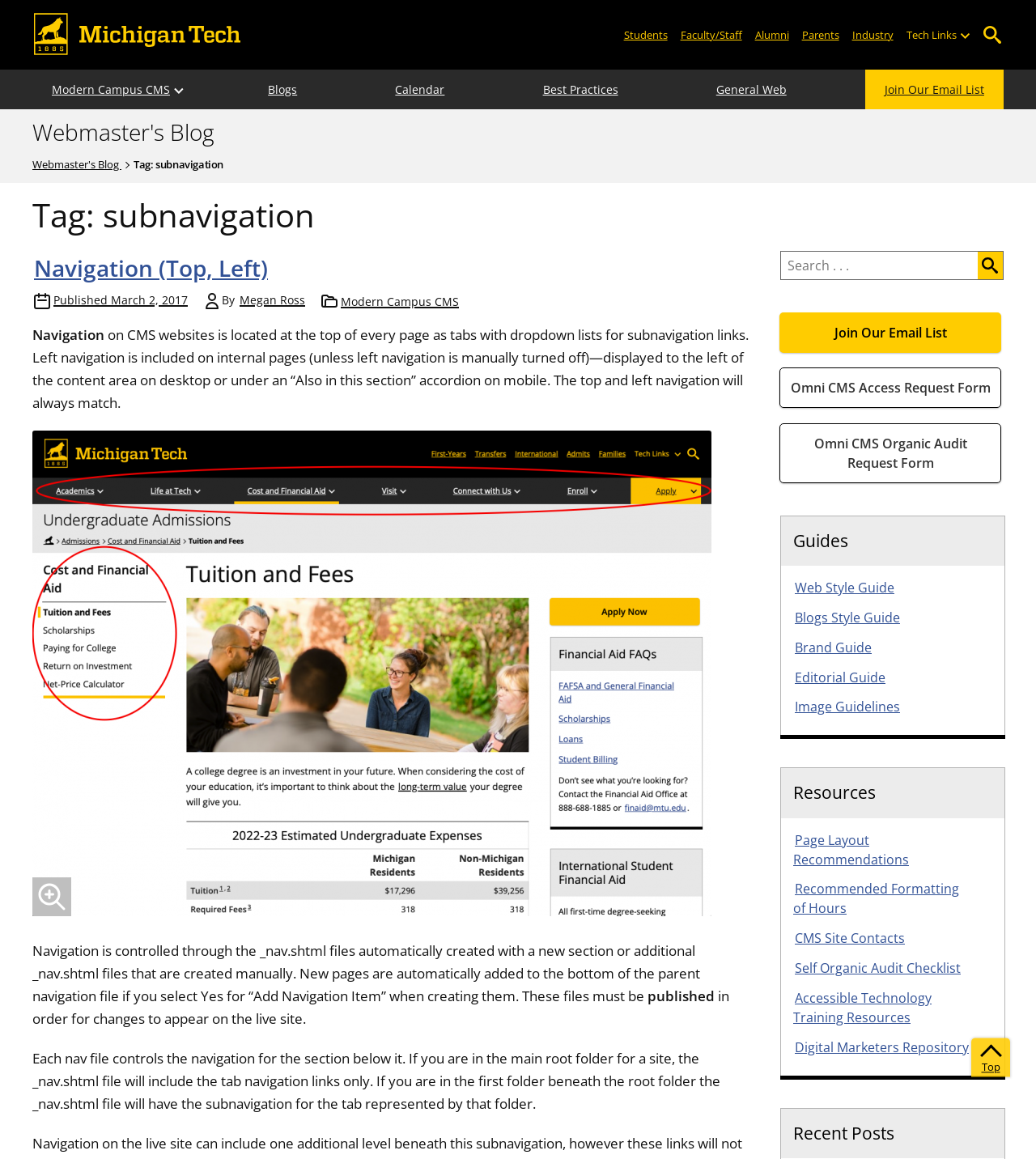Please mark the bounding box coordinates of the area that should be clicked to carry out the instruction: "Click on the 'Ehsaas Program' category".

None